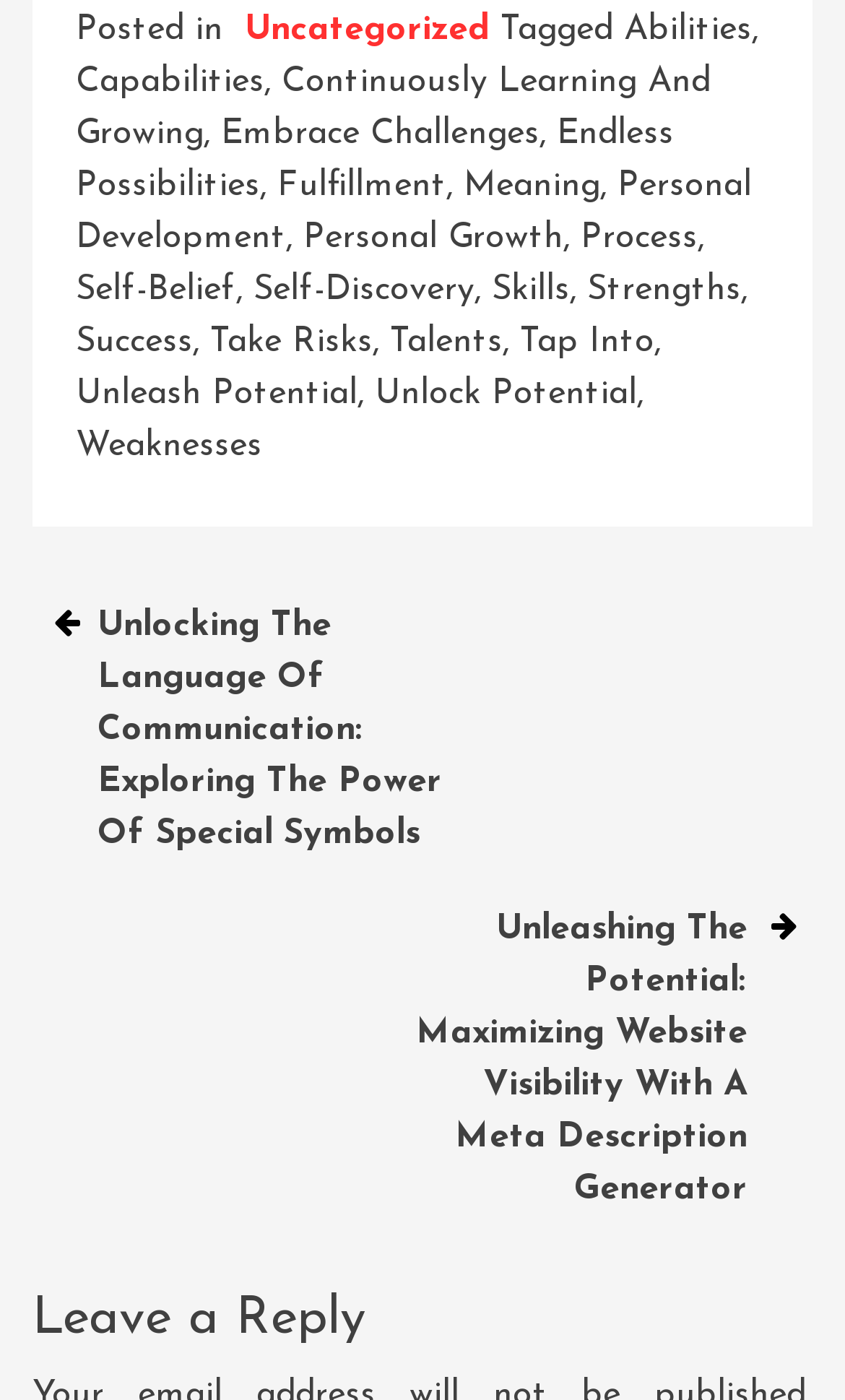What is the purpose of the section at the bottom of the webpage?
Please craft a detailed and exhaustive response to the question.

The purpose of the section at the bottom of the webpage can be determined by looking at the heading 'Leave a Reply', which suggests that this section is for users to leave a comment or reply to the post.